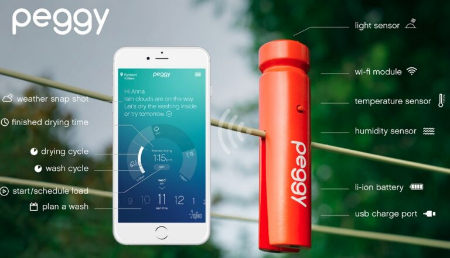Give a complete and detailed account of the image.

The image features an innovative IoT device named "Peggy," designed to simplify laundry management. On one side, a smartphone displays the Peggy app interface, showcasing a weather snapshot, drying cycle information, and scheduling options. It informs users about finished drying times and allows them to plan their wash cycles efficiently. 

On the other side, the red device itself is prominently featured, indicating its various functionalities. Peggy is equipped with a light sensor, Wi-Fi module, temperature sensor, humidity sensor, a rechargeable lithium-ion battery, and a USB charge port, emphasizing its smart capabilities. This design aims to enhance the user experience by integrating technology into everyday household tasks, making laundry more manageable and efficient.